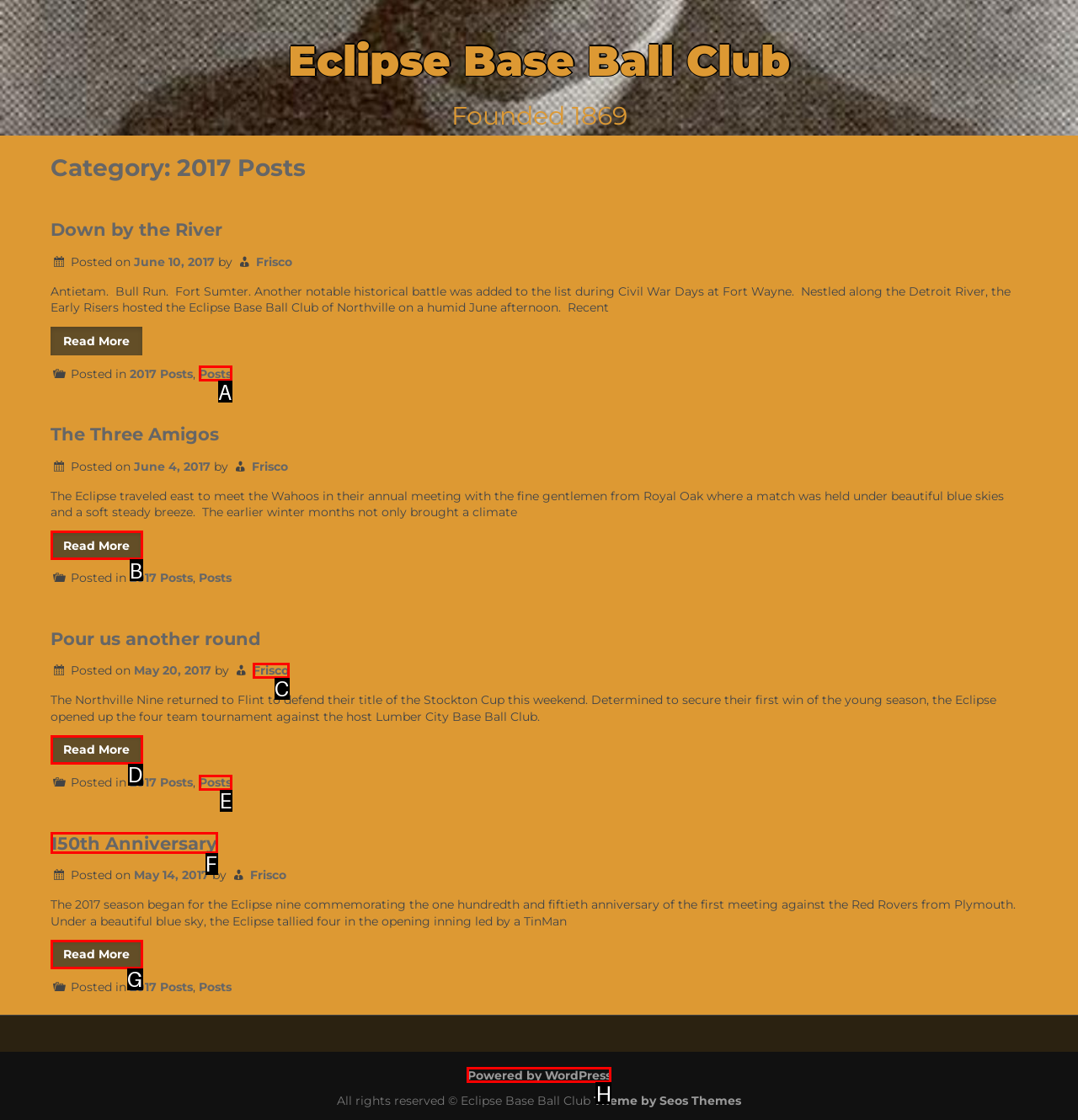Find the HTML element that matches the description provided: 150th Anniversary
Answer using the corresponding option letter.

F